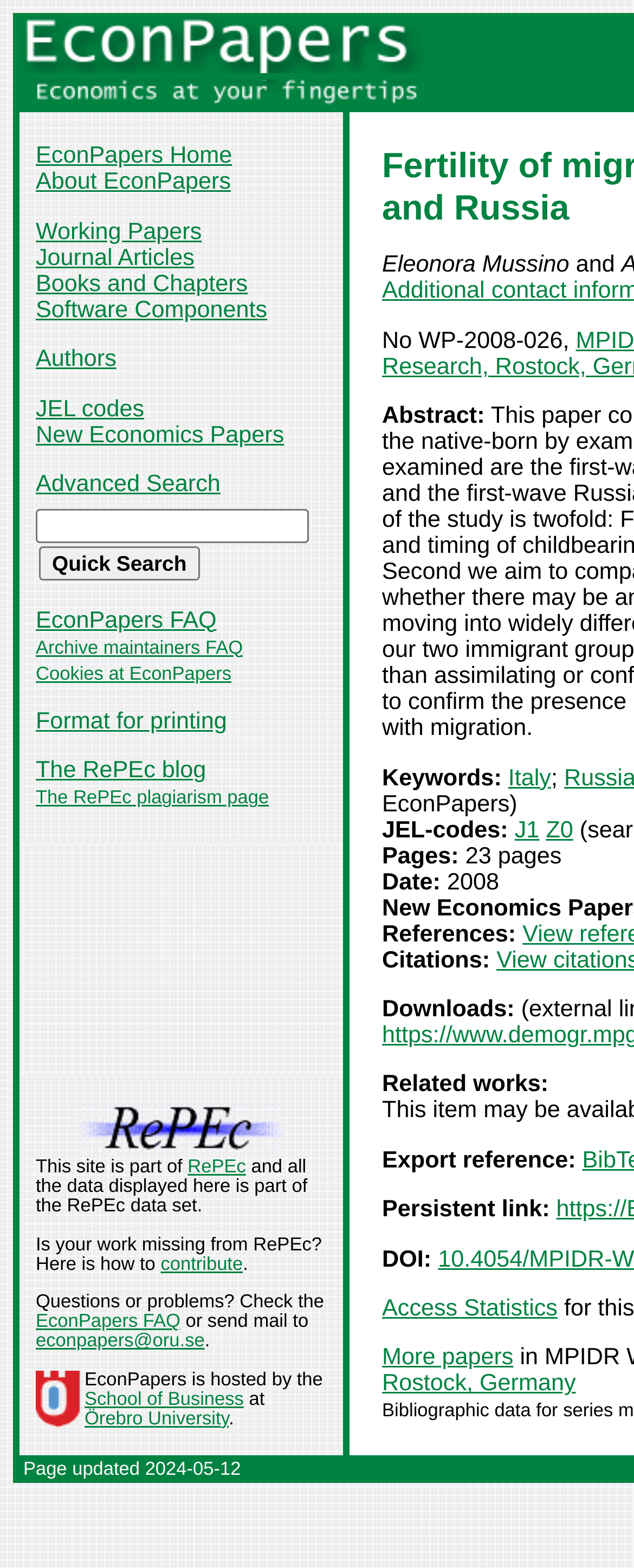Offer a detailed account of what is visible on the webpage.

This webpage is about a research paper titled "Fertility of migrants: a comparative study between Italy and Russia" by Eleonora Mussino and Alyson A. van Raalte. The page is divided into several sections. At the top, there is a header section with a logo and a navigation menu. The logo is an image with the text "EconPapers" and is located at the top-left corner of the page. The navigation menu consists of several links, including "EconPapers Home", "About EconPapers", "Working Papers", "Journal Articles", and others, which are arranged horizontally across the top of the page.

Below the header section, there is a section that displays information about the research paper. This section is divided into two columns. The left column contains the title of the paper, "Abstract:", and a brief summary of the paper. The right column contains metadata about the paper, including keywords, JEL codes, pages, date, references, citations, downloads, and related works.

Further down the page, there is a section that provides information about RePEc, which is a database of research papers. This section contains a logo and a brief description of RePEc, as well as links to contribute to RePEc and to check the EconPapers FAQ.

At the very bottom of the page, there is a footer section that displays the date when the page was last updated, which is 2024-05-12.